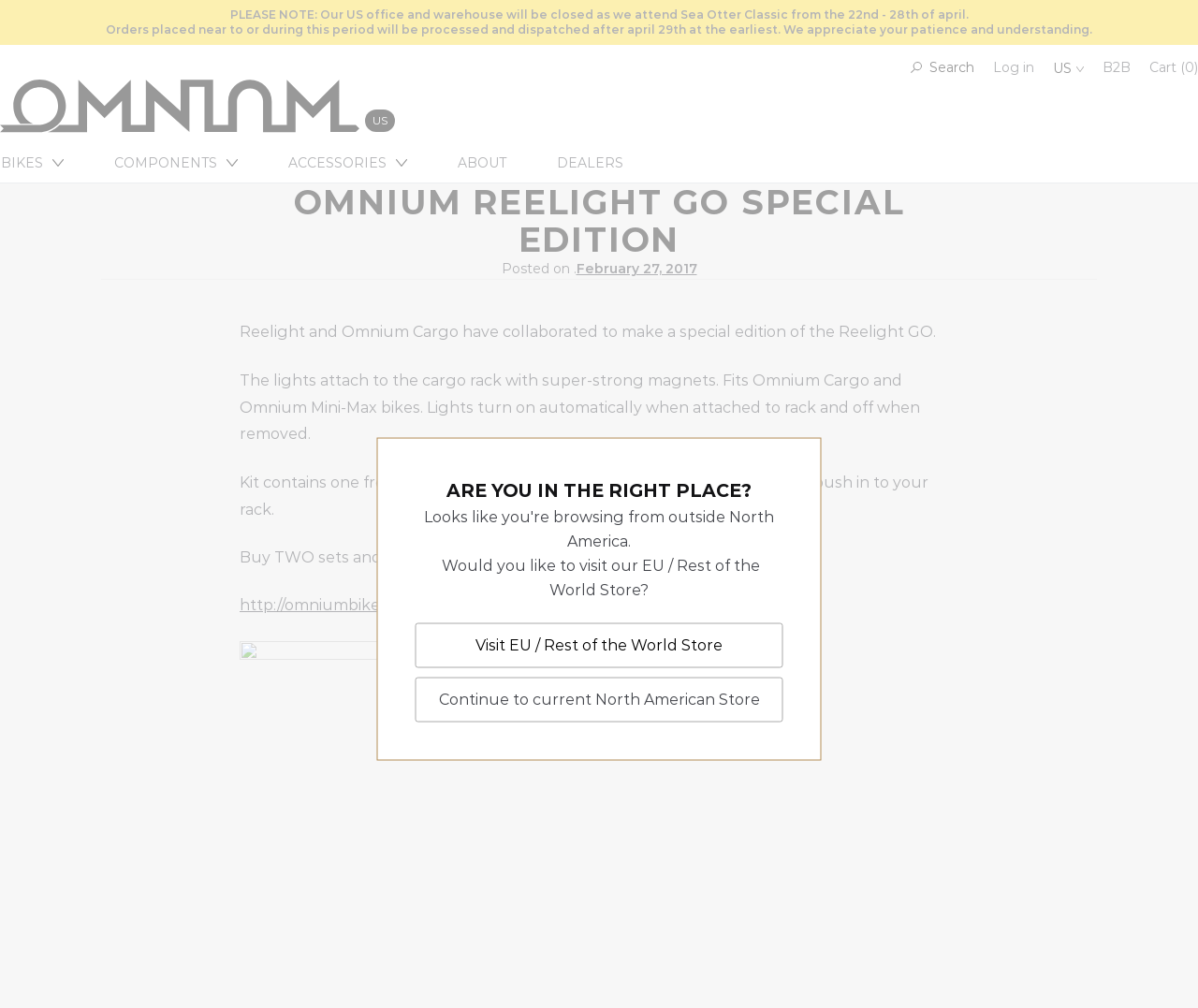What is the name of the bike compatible with the Reelight GO?
Provide an in-depth and detailed explanation in response to the question.

The webpage mentions that the Reelight GO fits Omnium Cargo and Omnium Mini-Max bikes, which implies that the name of the bike compatible with the Reelight GO is Omnium Mini-Max.